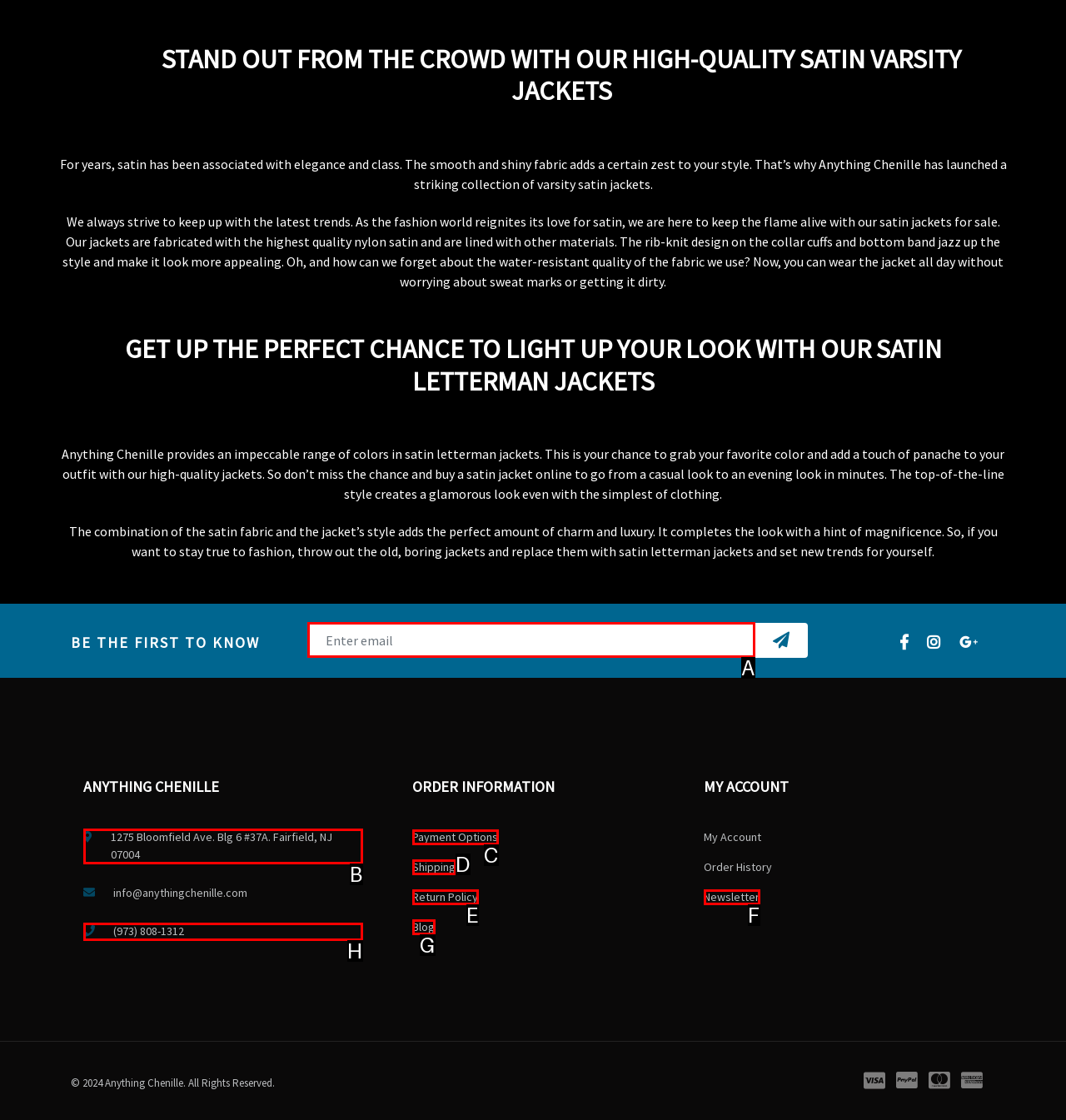Given the task: Enter email, indicate which boxed UI element should be clicked. Provide your answer using the letter associated with the correct choice.

A